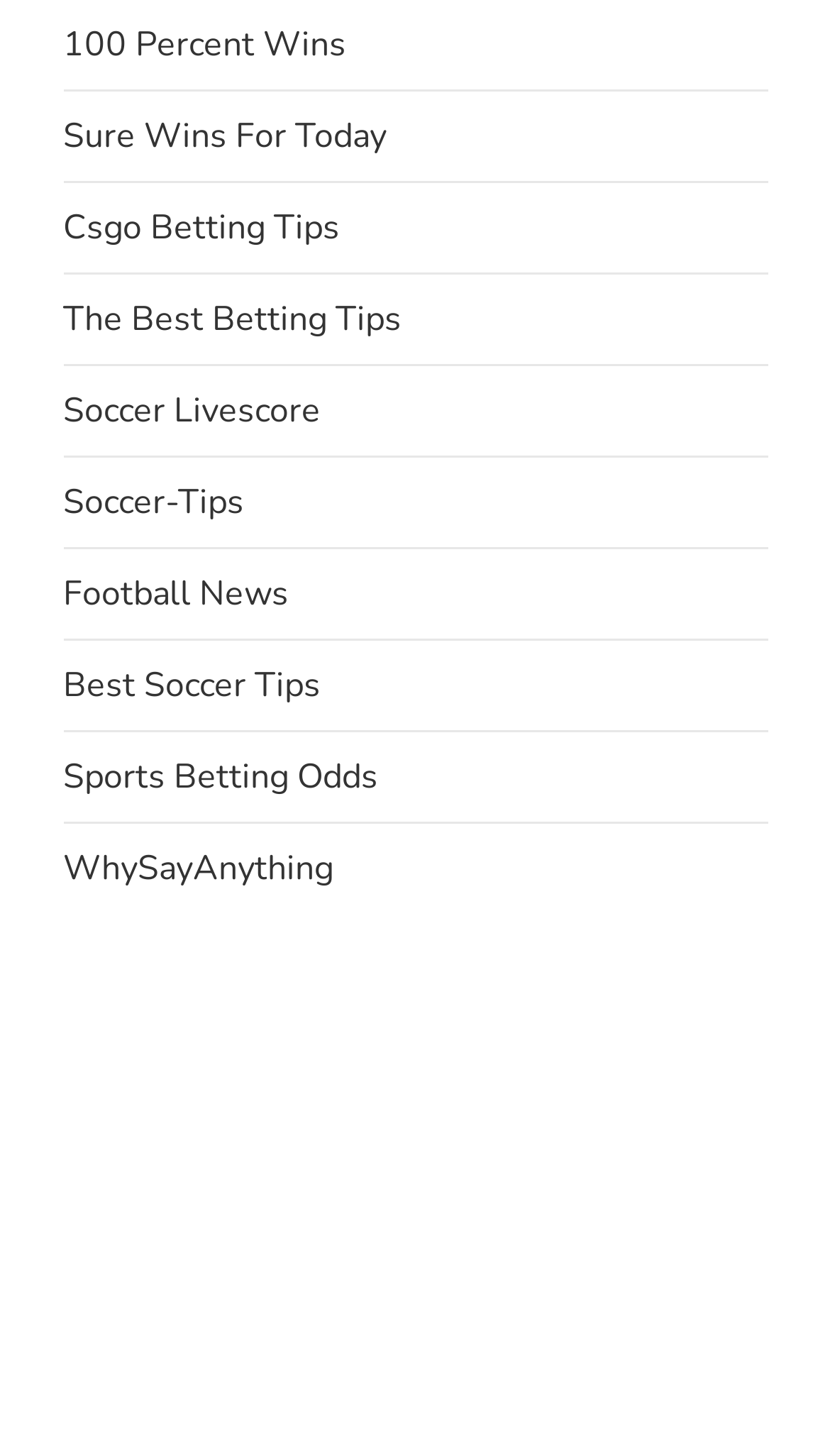Pinpoint the bounding box coordinates for the area that should be clicked to perform the following instruction: "Click on 100 Percent Wins".

[0.076, 0.011, 0.417, 0.052]